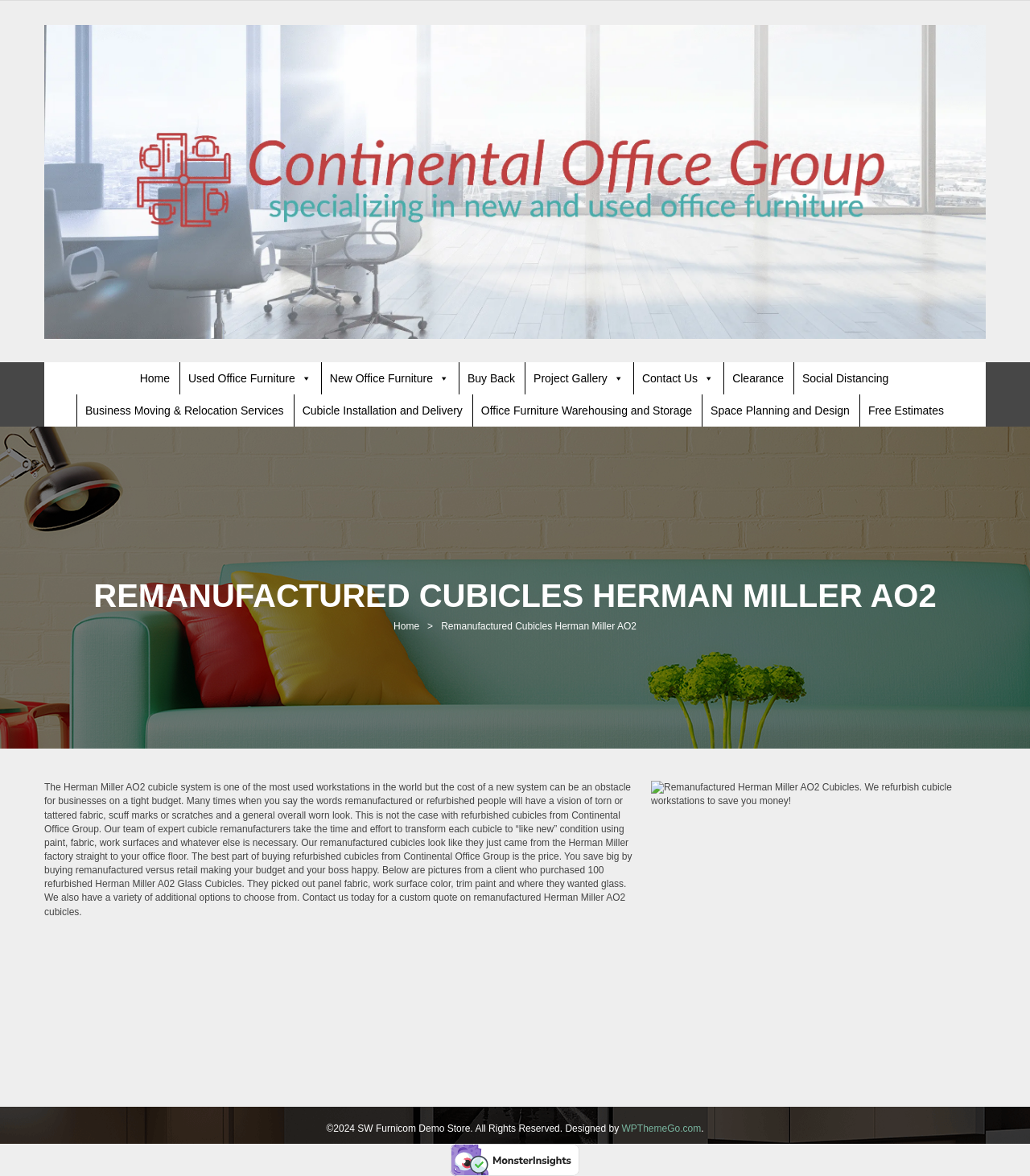Consider the image and give a detailed and elaborate answer to the question: 
What is the main product offered?

The main product offered can be inferred from the heading 'REMANUFACTURED CUBICLES HERMAN MILLER AO2' and the image description 'Remanufactured Herman Miller AO2 Cubicles. We refurbish cubicle workstations to save you money!'.